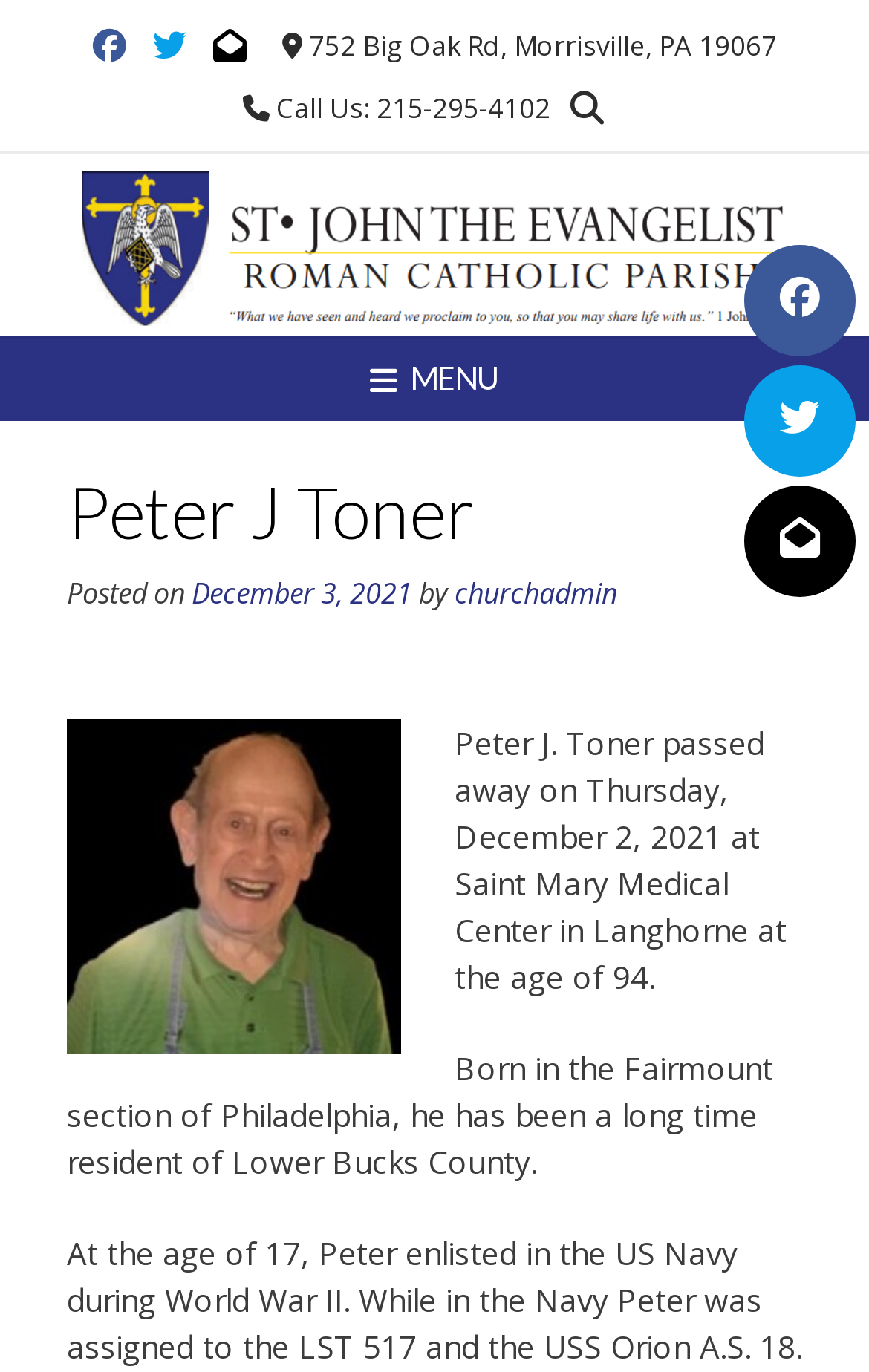Can you find the bounding box coordinates for the element to click on to achieve the instruction: "Click the Facebook link"?

[0.856, 0.179, 0.985, 0.26]